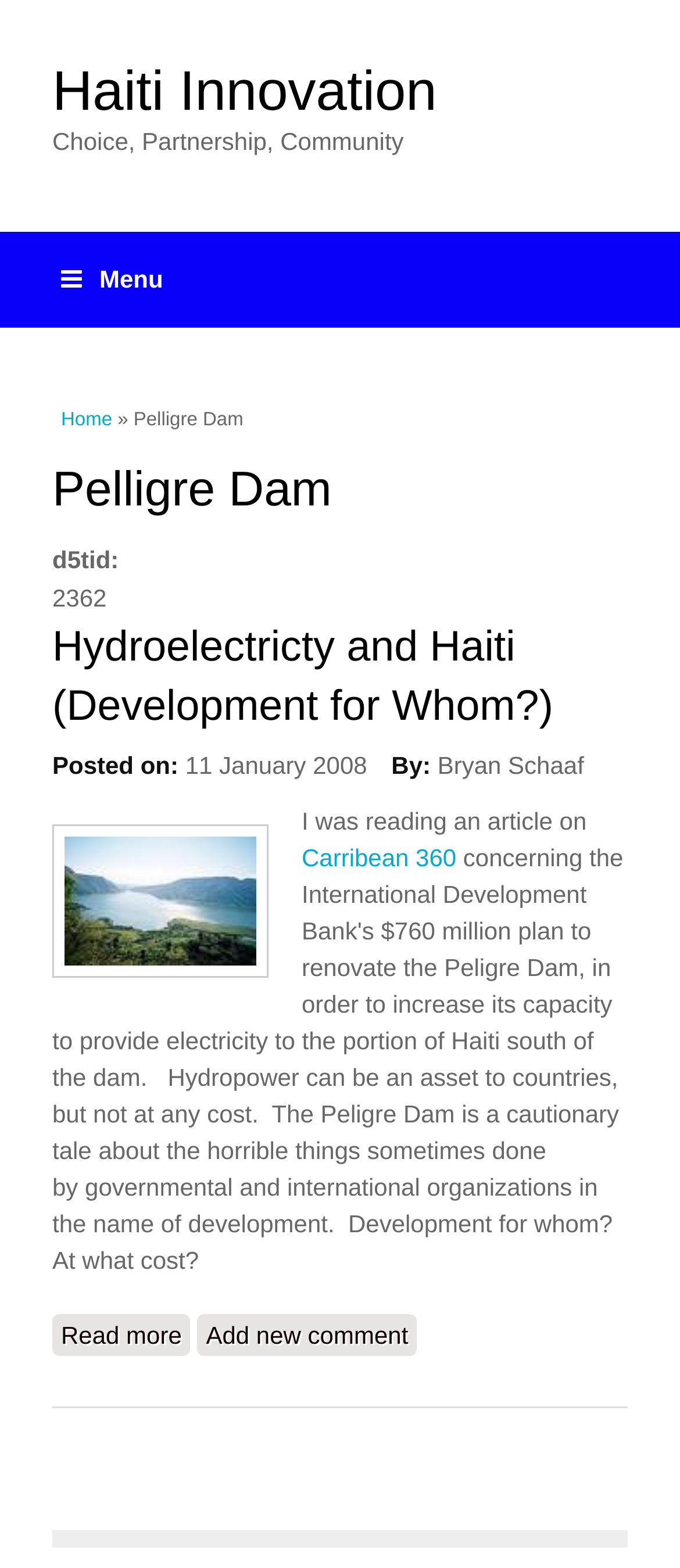What is the source of the article?
Look at the image and construct a detailed response to the question.

The source of the article can be found in the link 'Carribean 360' which is mentioned in the article.